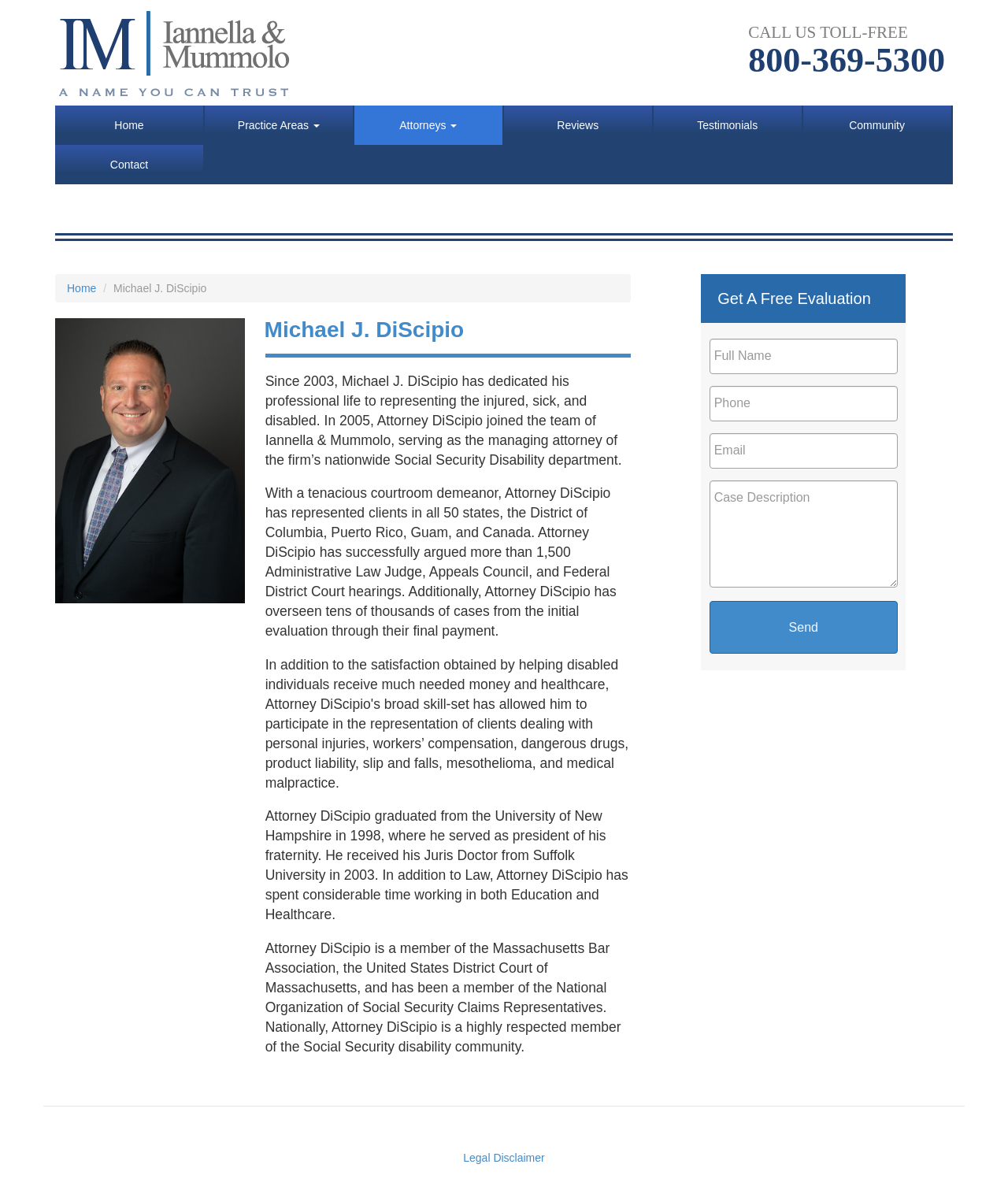Answer the question using only a single word or phrase: 
What is the phone number to call?

800-369-5300